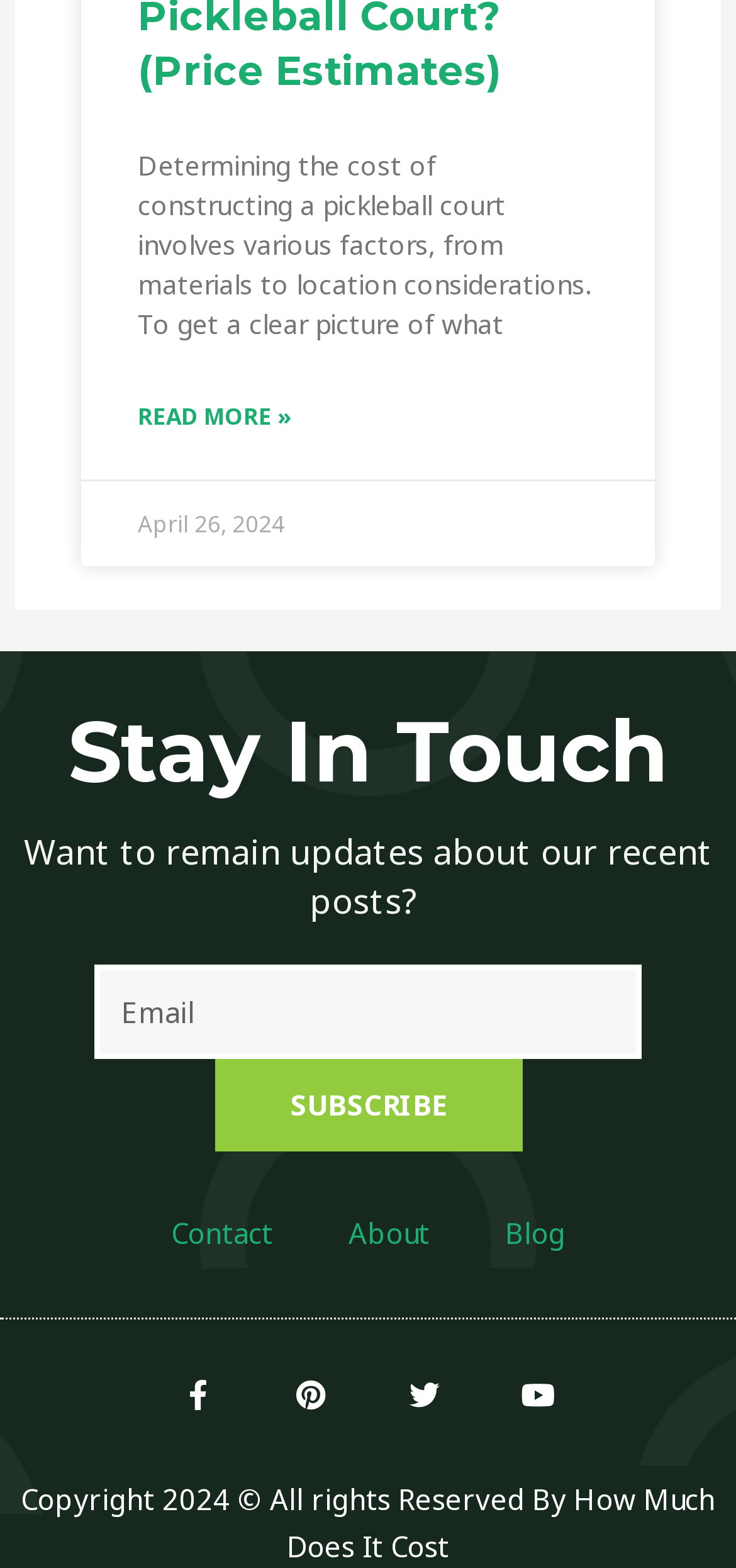What is the copyright year?
Refer to the image and give a detailed response to the question.

The copyright year can be found at the bottom of the webpage, in the static text 'Copyright 2024 © All rights Reserved By How Much Does It Cost'.